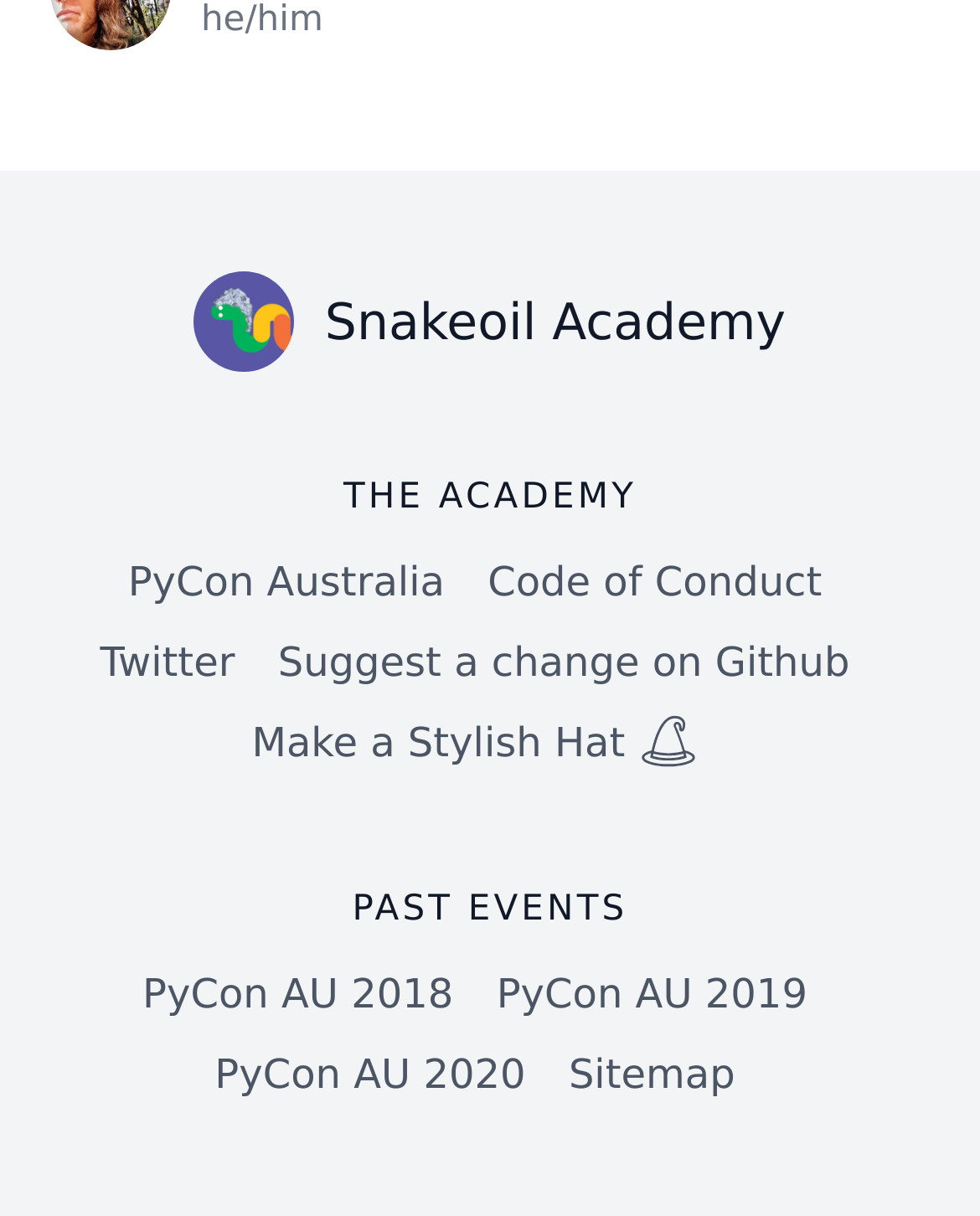How many links are there under 'THE ACADEMY'?
Refer to the image and give a detailed answer to the question.

I counted the number of link elements that are children of the contentinfo element and are positioned below the 'THE ACADEMY' heading element.